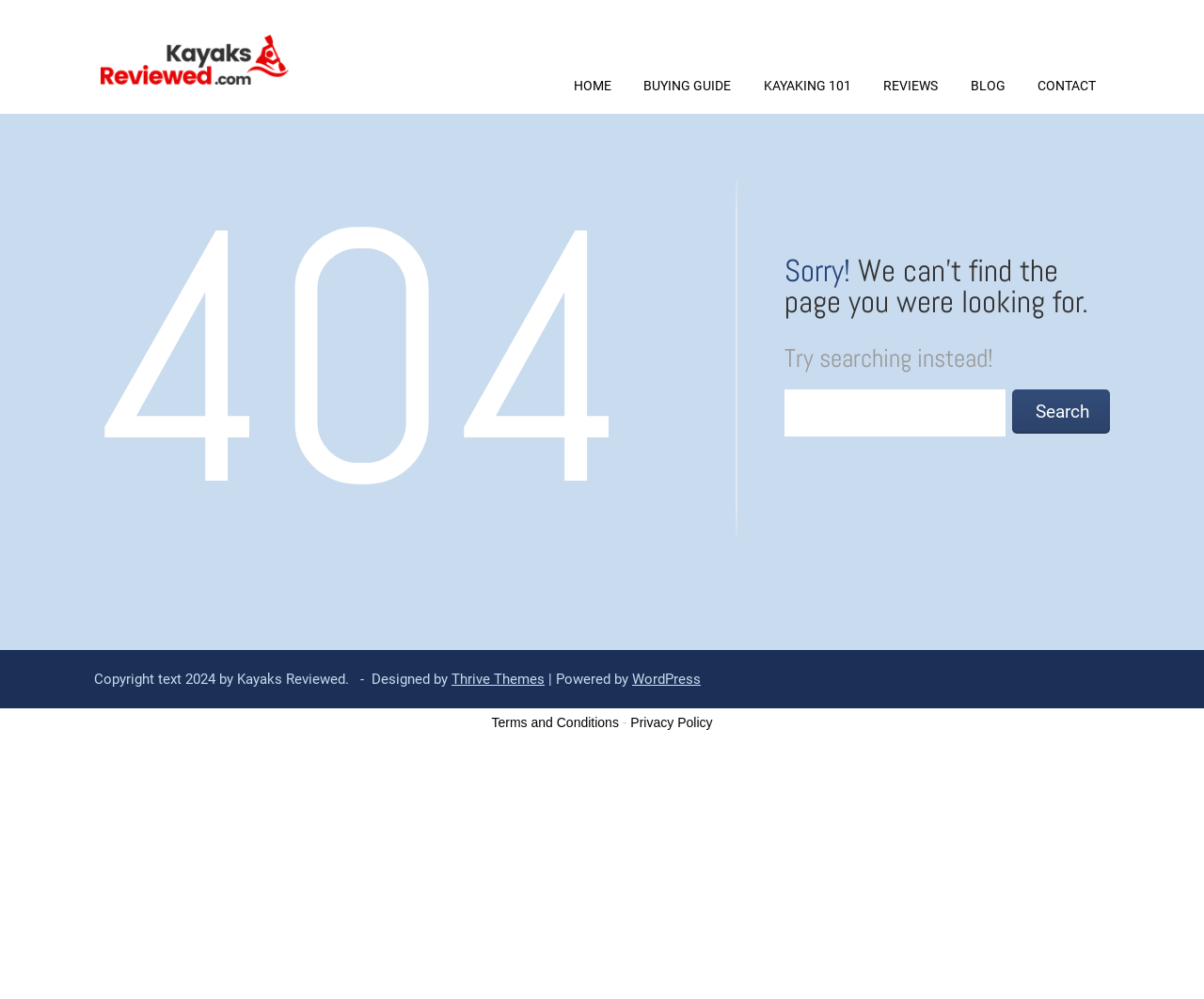Show the bounding box coordinates of the element that should be clicked to complete the task: "read terms and conditions".

[0.408, 0.716, 0.514, 0.731]